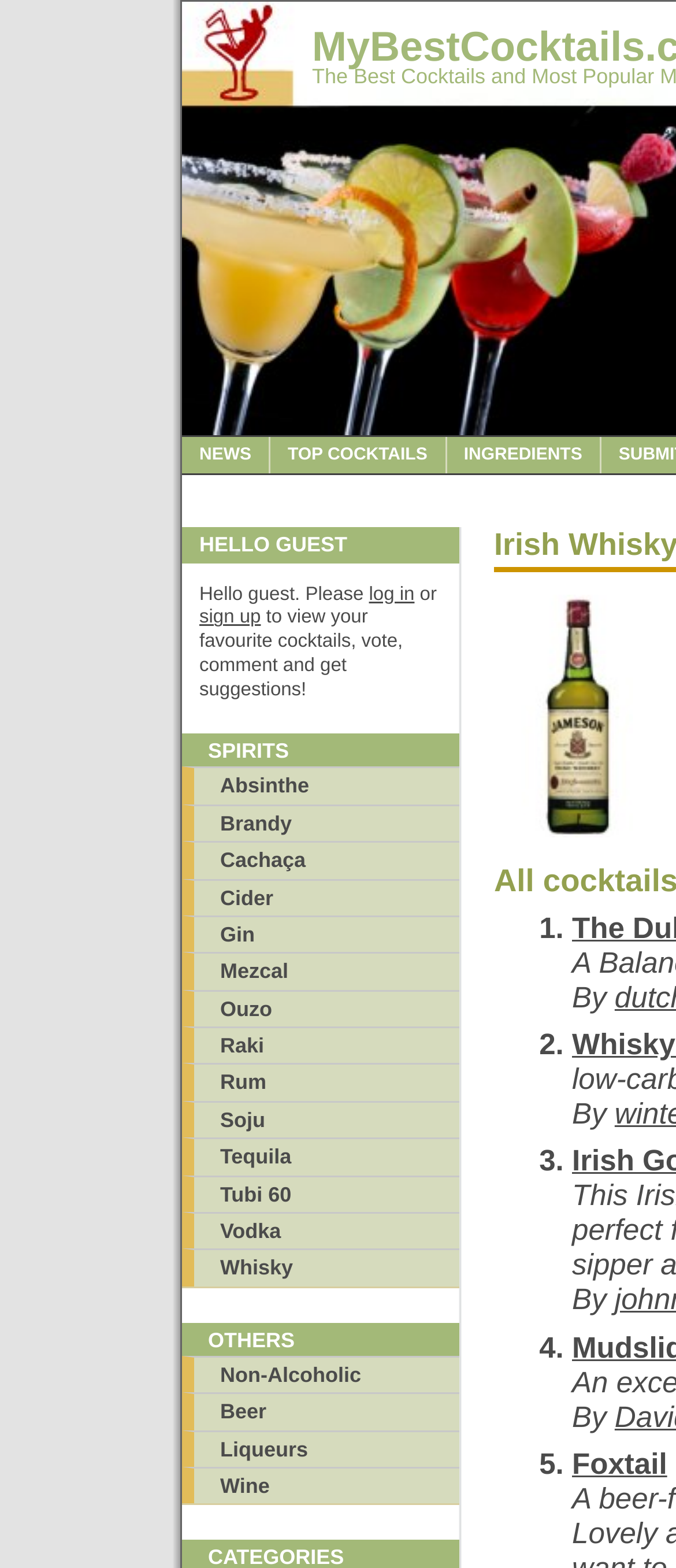What is the first spirit listed?
Look at the screenshot and respond with a single word or phrase.

Absinthe